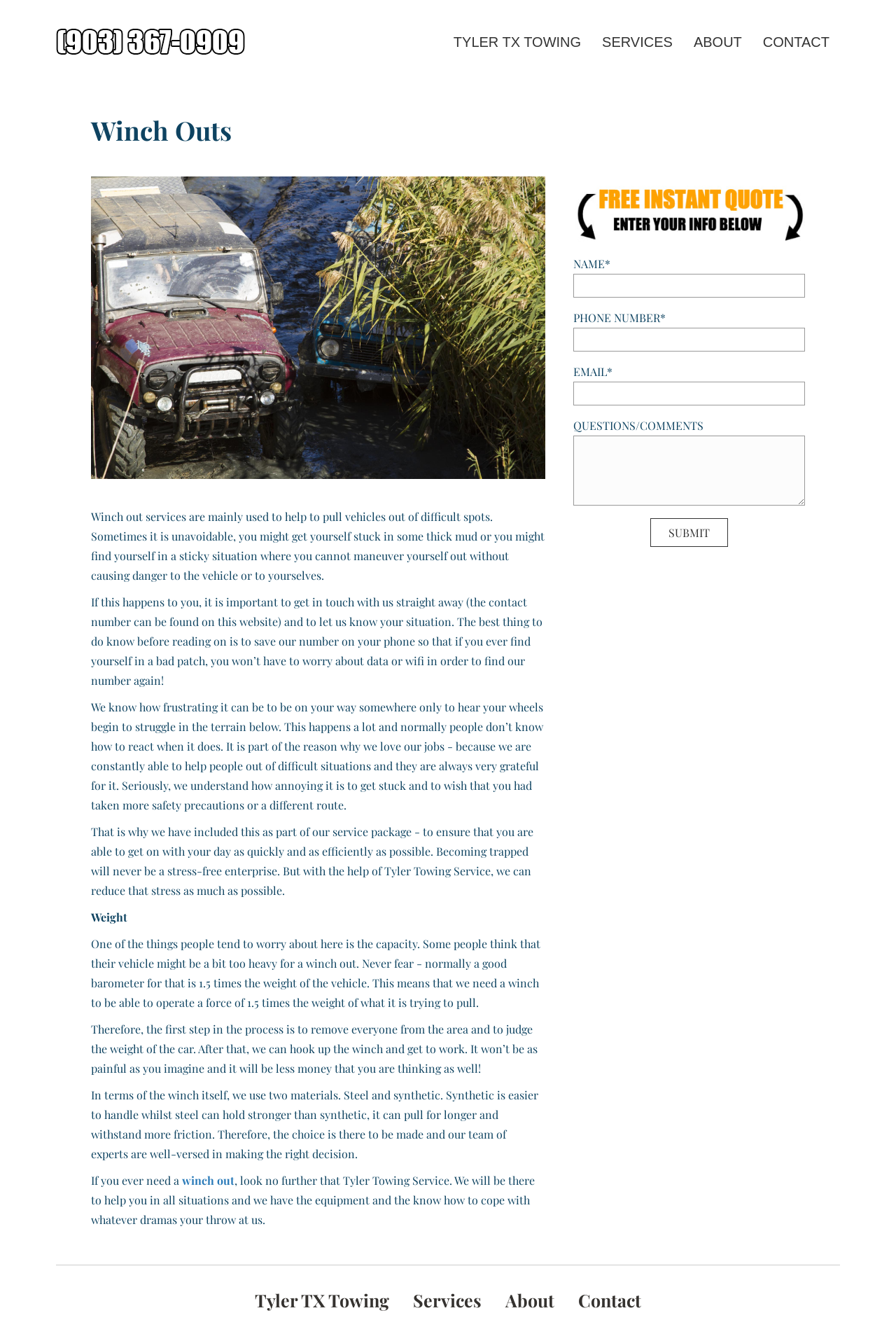Find the bounding box coordinates of the clickable area required to complete the following action: "Fill in the 'NAME*' field".

[0.64, 0.204, 0.898, 0.222]